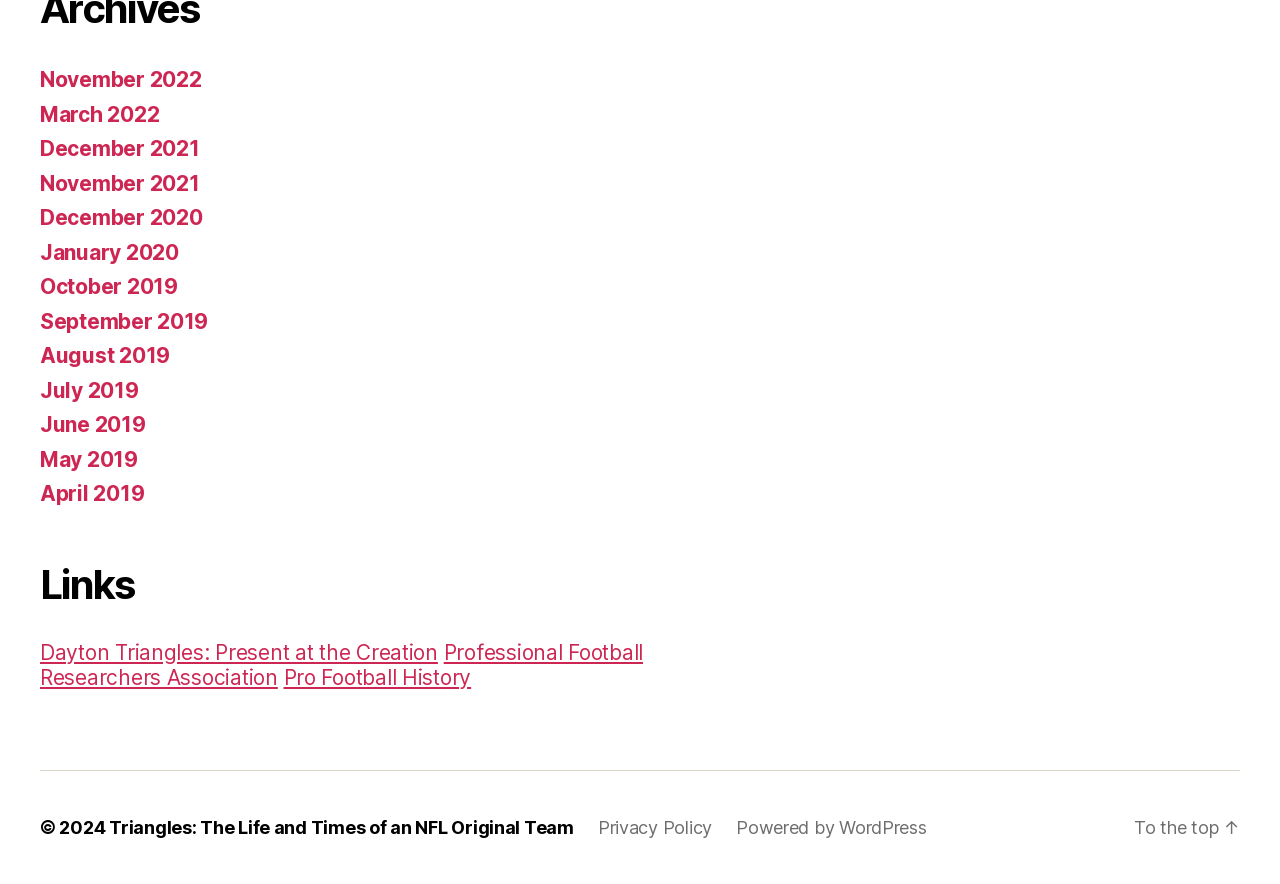Select the bounding box coordinates of the element I need to click to carry out the following instruction: "Explore Pro Football History".

[0.222, 0.752, 0.368, 0.78]